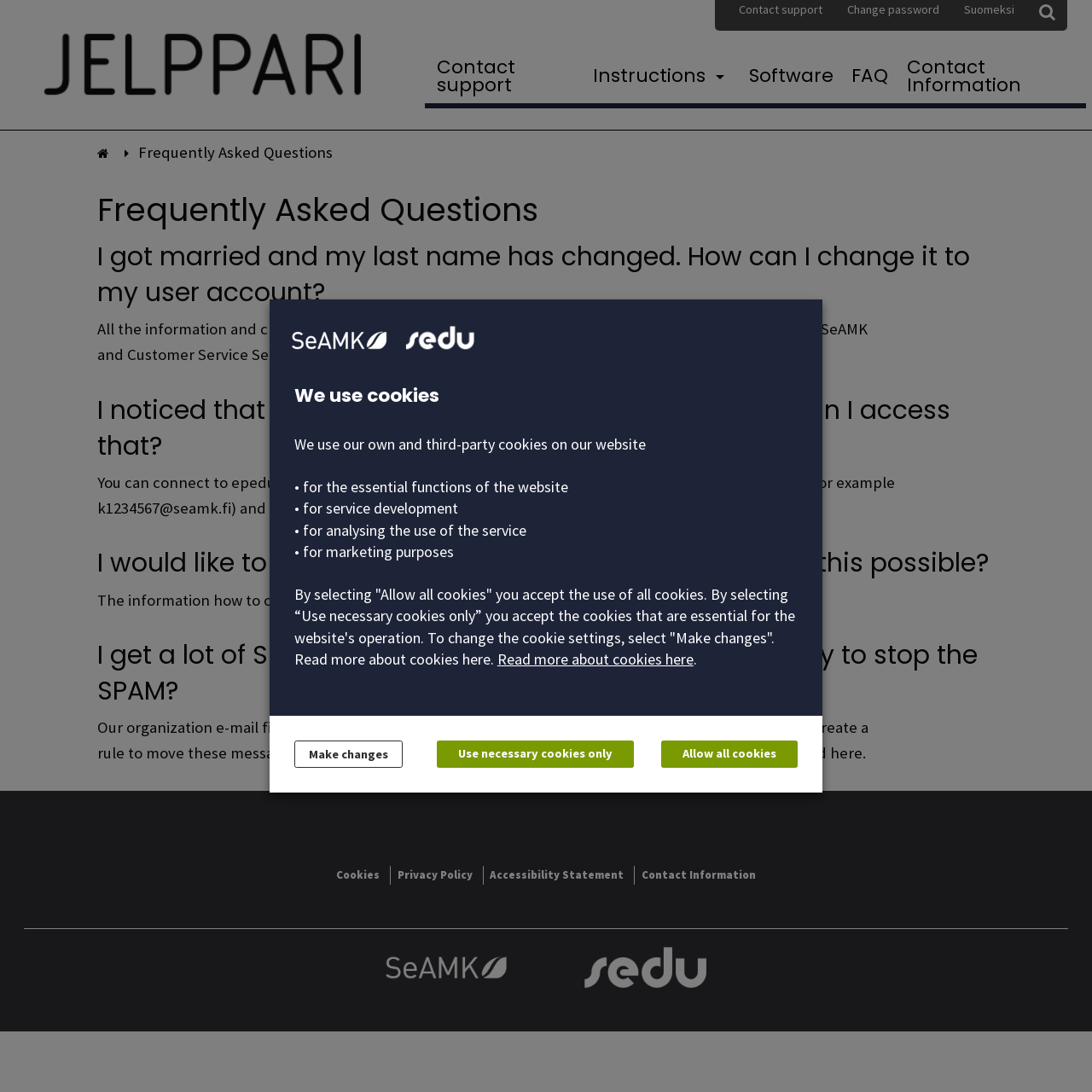Answer the following in one word or a short phrase: 
What is the purpose of the 'Instructions' menu item?

To access instructions